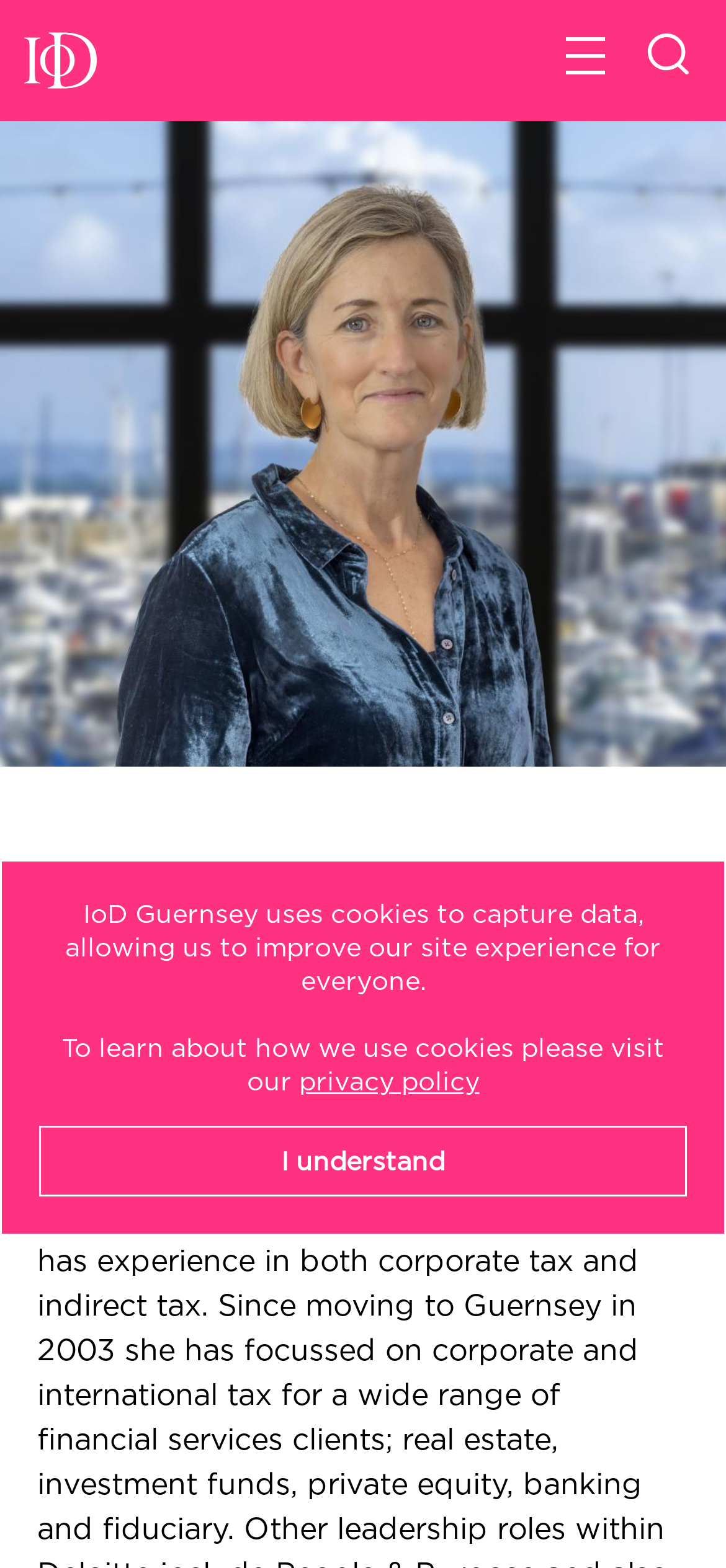Using the element description provided, determine the bounding box coordinates in the format (top-left x, top-left y, bottom-right x, bottom-right y). Ensure that all values are floating point numbers between 0 and 1. Element description: alt="IoD Guernsey" title="IoD Guernsey"

[0.0, 0.0, 0.167, 0.077]